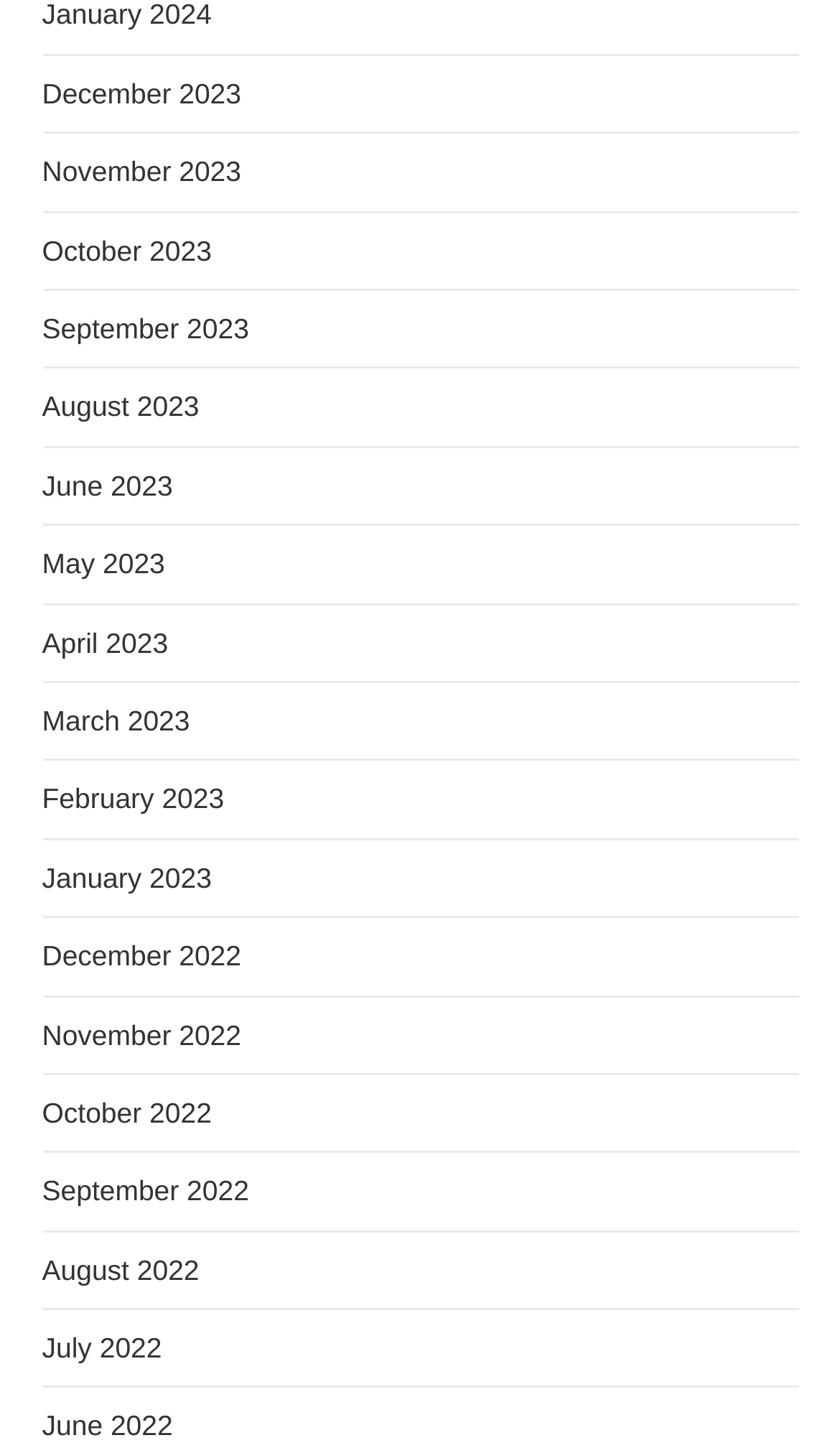Utilize the details in the image to give a detailed response to the question: How many links are there in total?

I can count the total number of links in the list, which are 18. These links represent different months from 2022 and 2023.